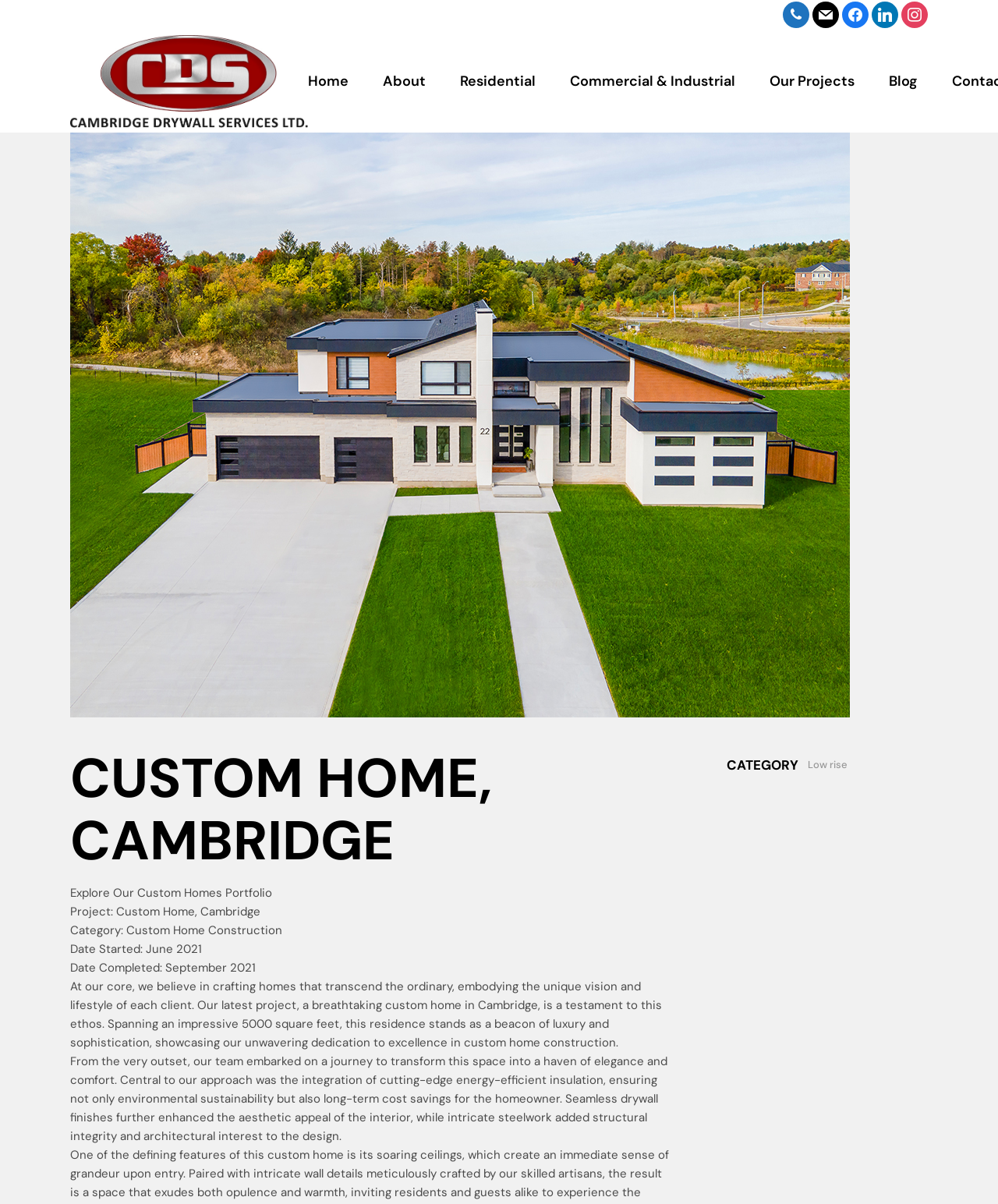Based on the image, give a detailed response to the question: What is the category of the project?

I found the answer by looking at the StaticText element with the text 'Category: Custom Home Construction' which is located at [0.07, 0.766, 0.283, 0.779]. This text is part of the project description and specifies the category of the project.